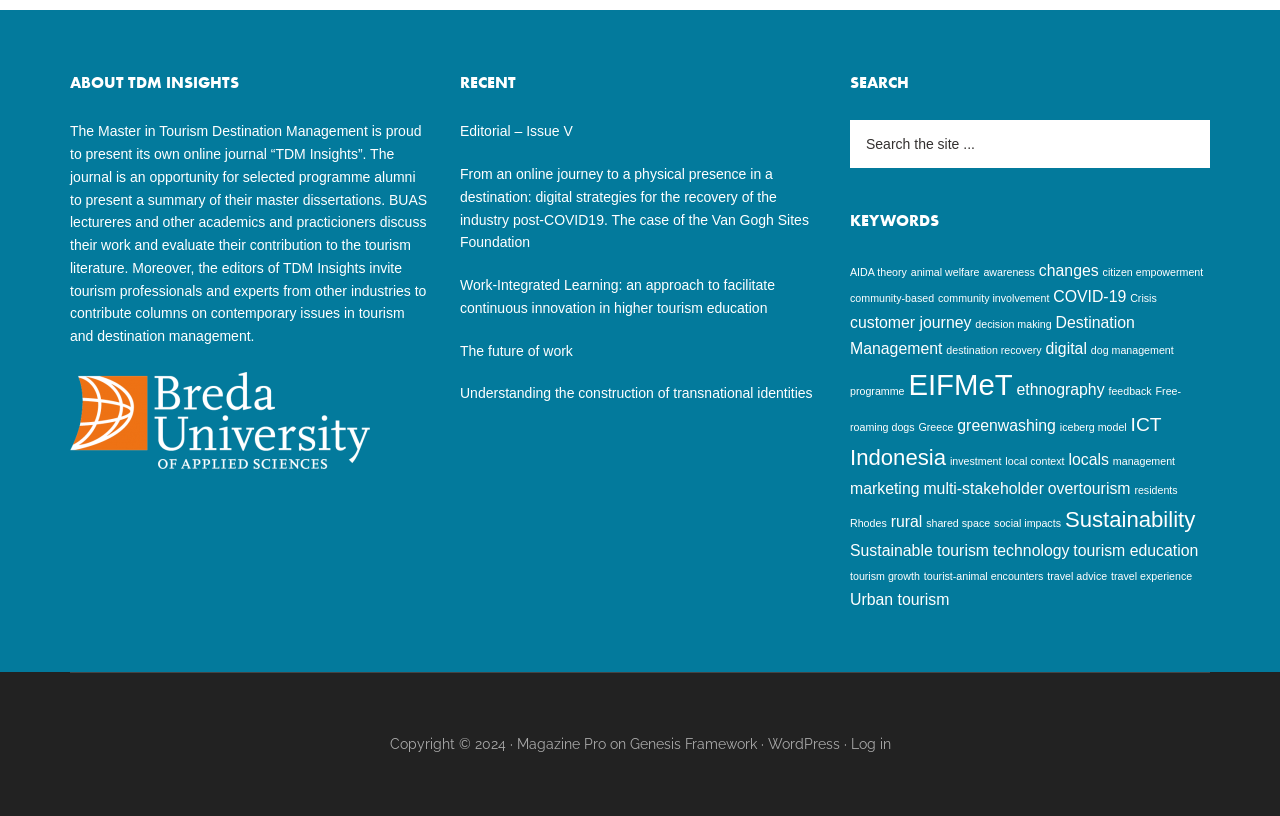Pinpoint the bounding box coordinates for the area that should be clicked to perform the following instruction: "View the article 'From an online journey to a physical presence in a destination'".

[0.359, 0.204, 0.632, 0.307]